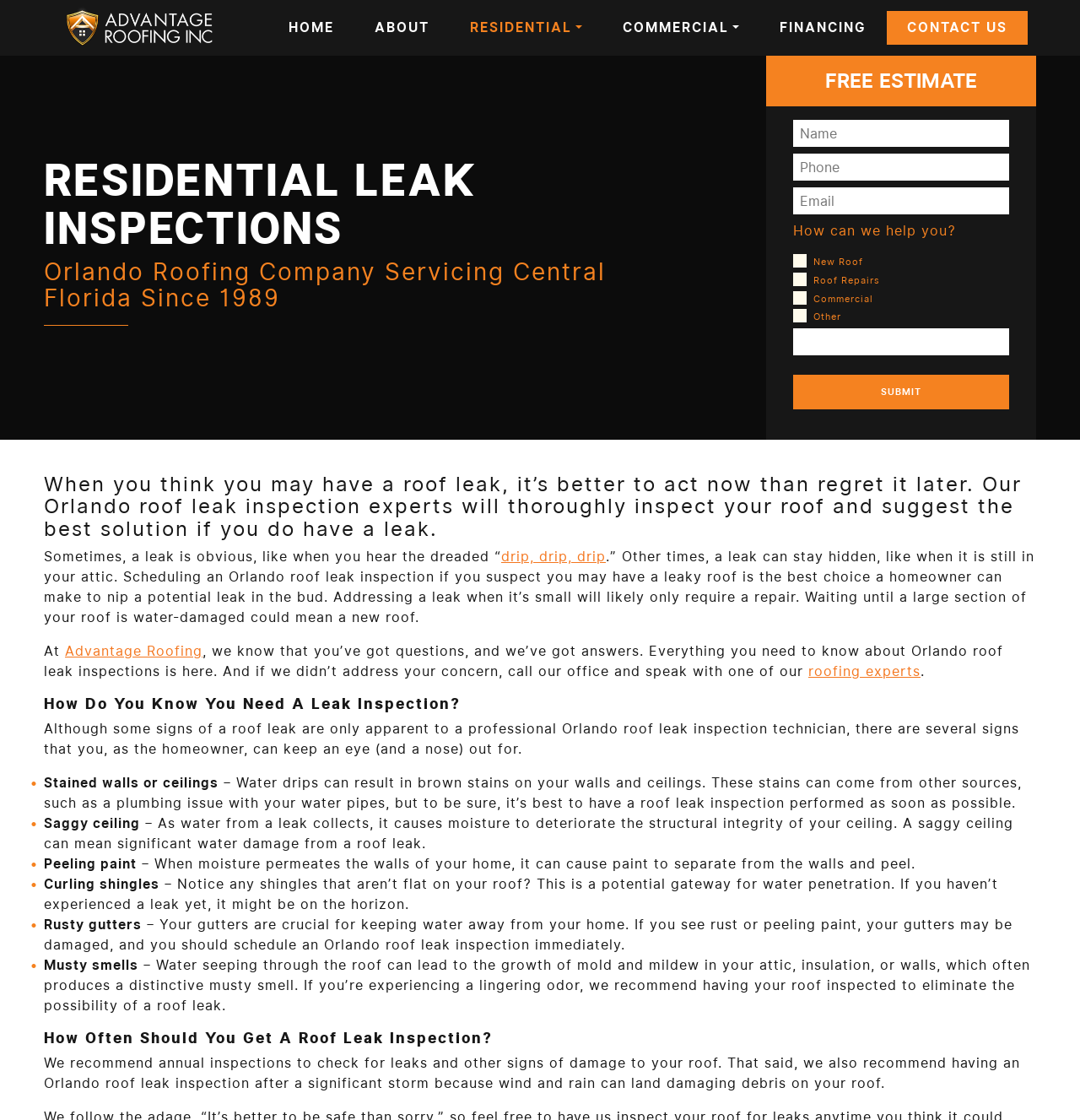Please find the bounding box coordinates for the clickable element needed to perform this instruction: "Fill in the 'FREE ESTIMATE' form".

[0.735, 0.074, 0.934, 0.381]